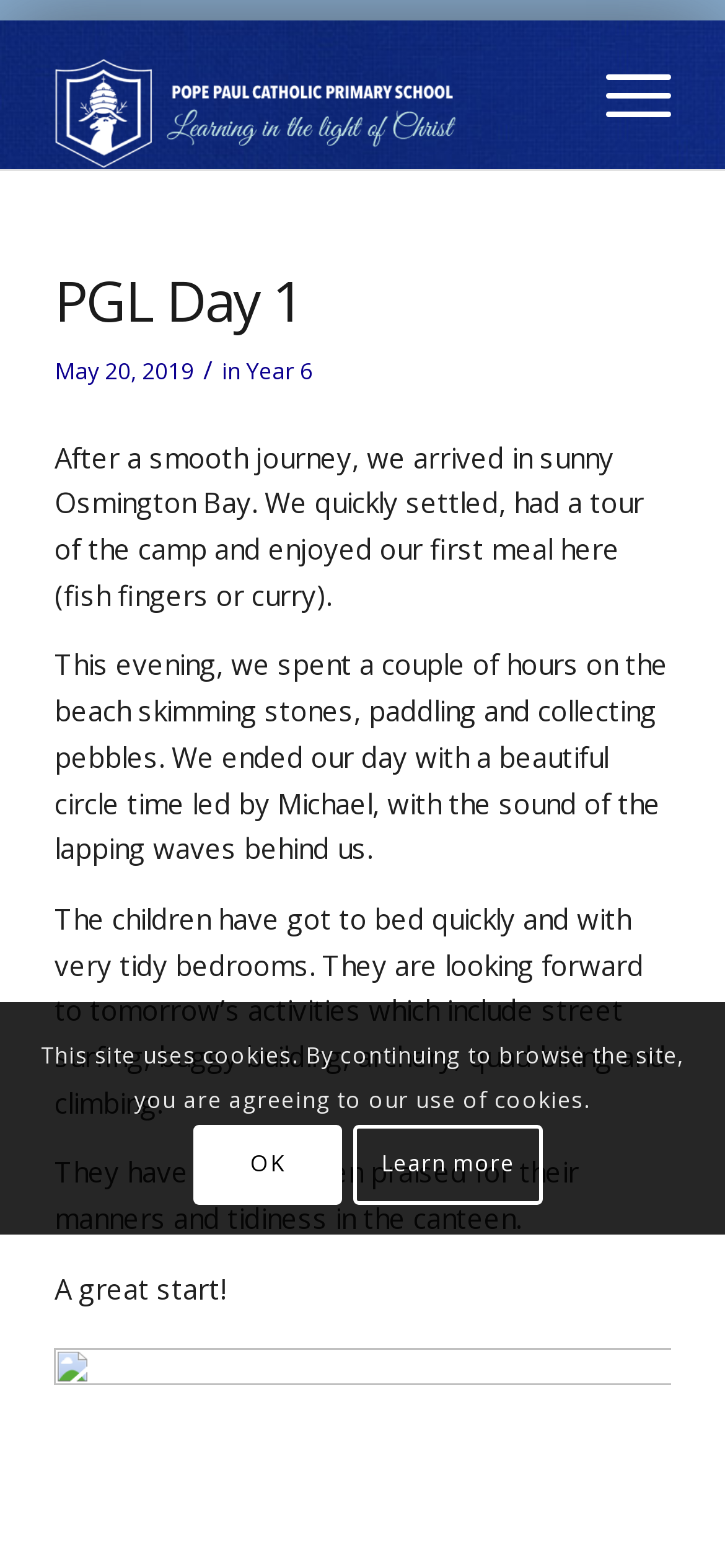Determine the bounding box coordinates of the UI element described by: "PGL Day 1".

[0.075, 0.167, 0.416, 0.216]